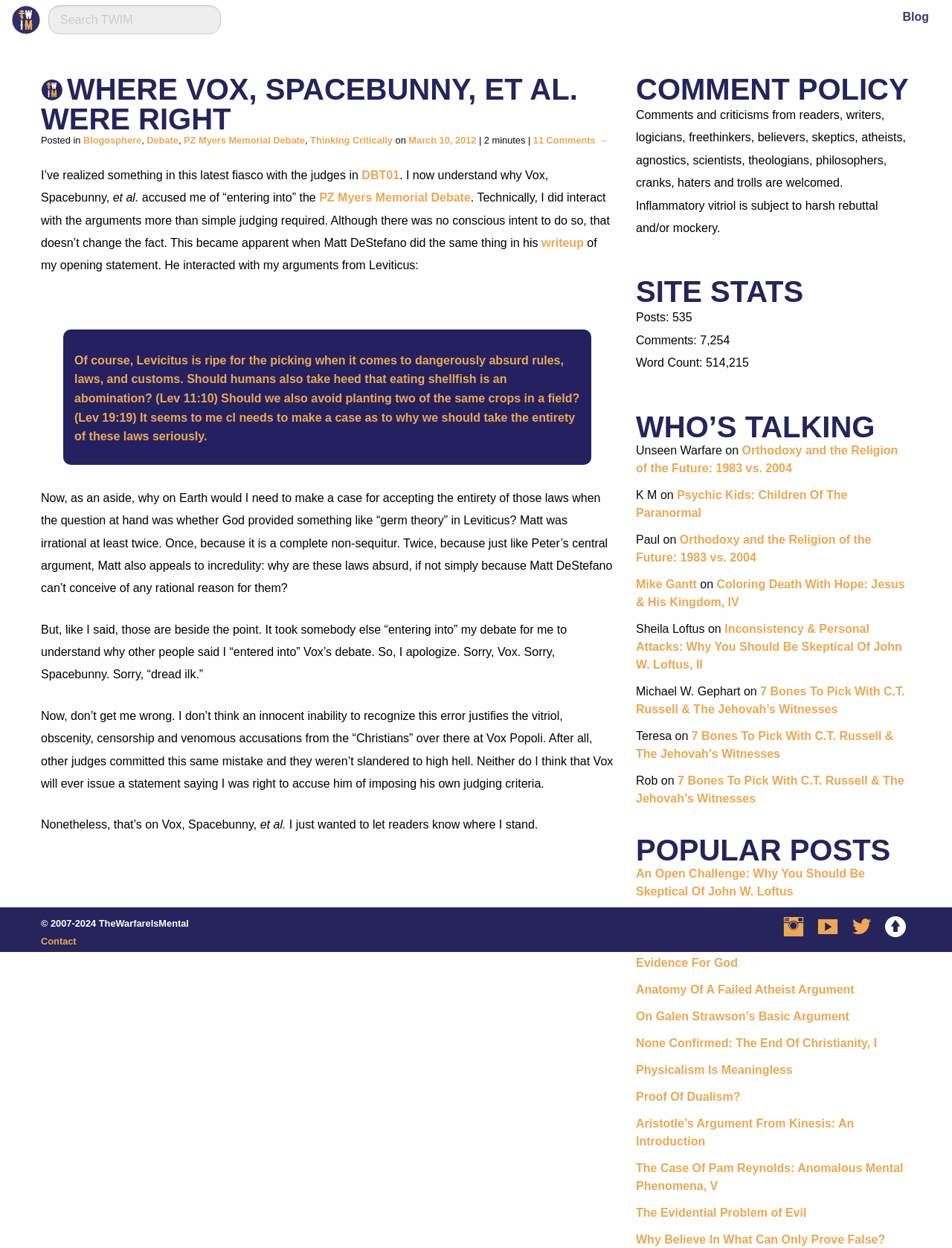Provide a short, one-word or phrase answer to the question below:
How many comments are there on the blog?

7,254